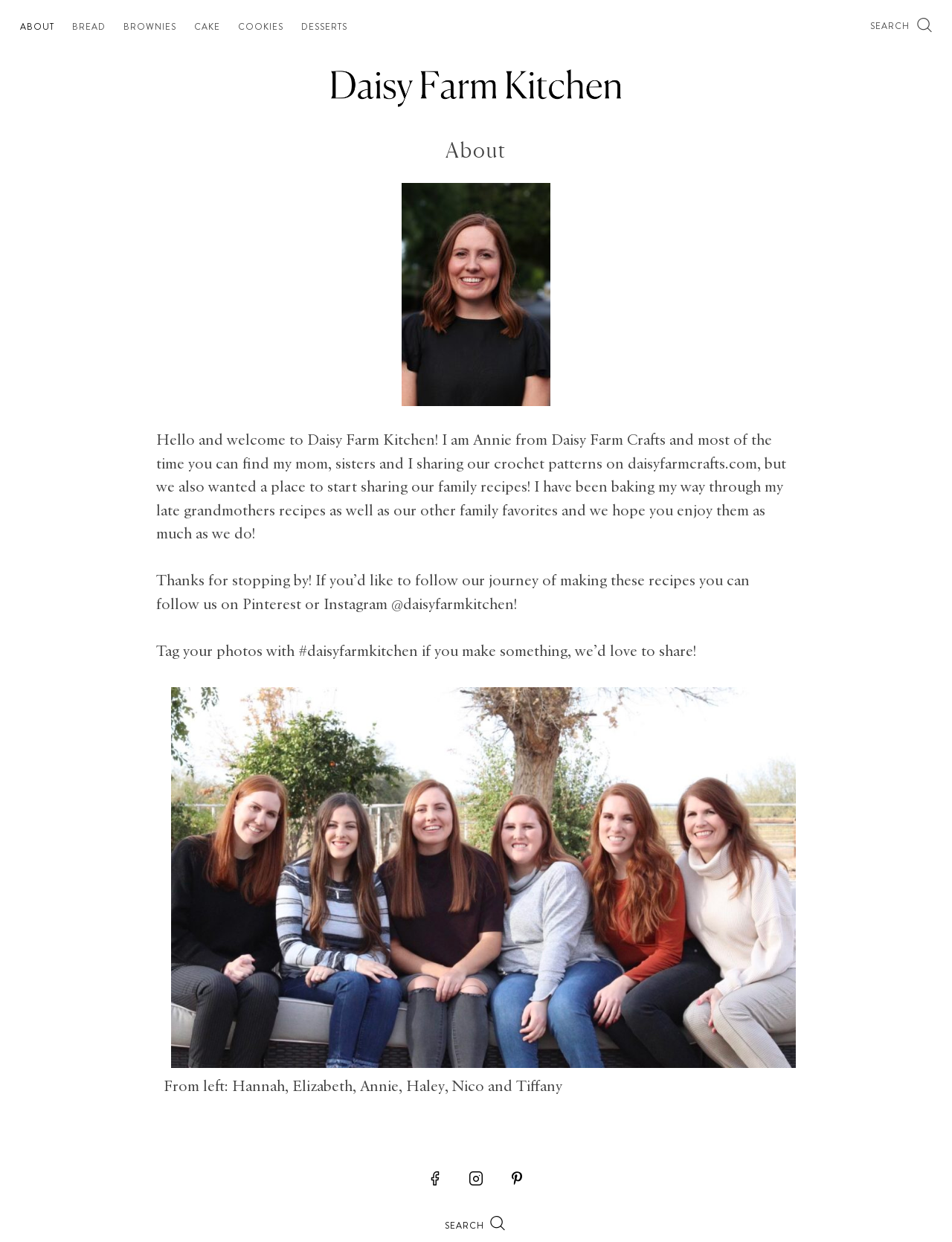Please determine the bounding box coordinates of the section I need to click to accomplish this instruction: "Click on ABOUT link".

[0.021, 0.001, 0.057, 0.043]